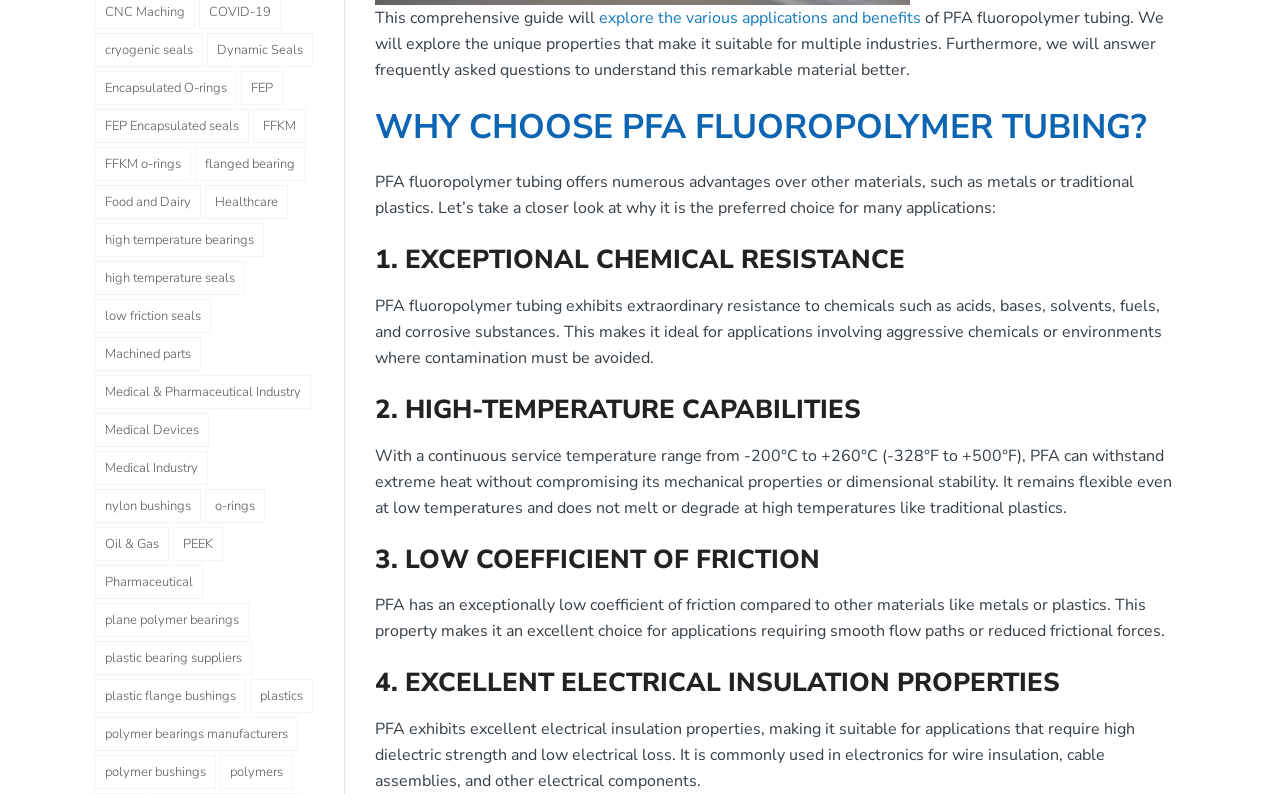Given the element description "FEP Encapsulated seals", identify the bounding box of the corresponding UI element.

[0.074, 0.137, 0.195, 0.18]